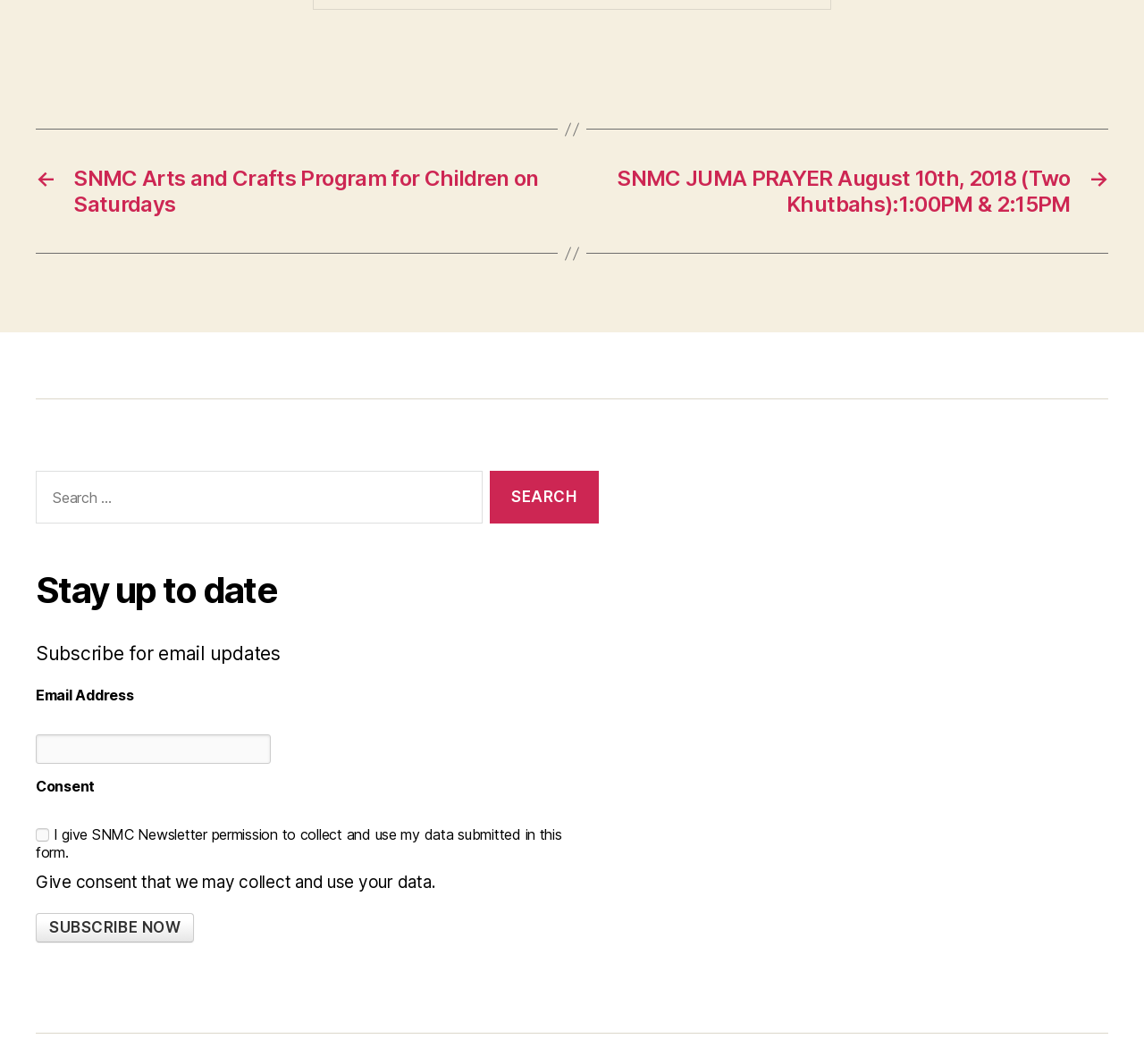What is the label of the button to subscribe for email updates?
Based on the screenshot, provide your answer in one word or phrase.

SUBSCRIBE NOW